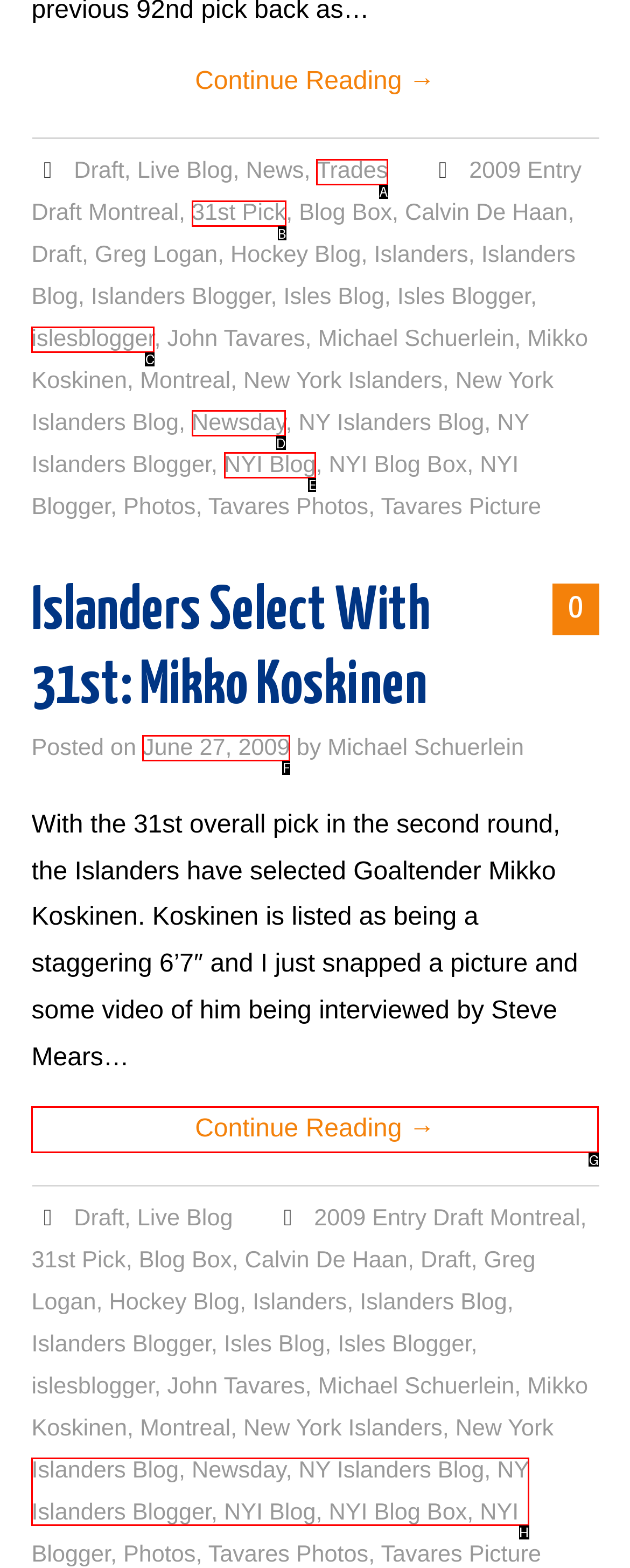Tell me which one HTML element best matches the description: Newsday Answer with the option's letter from the given choices directly.

D